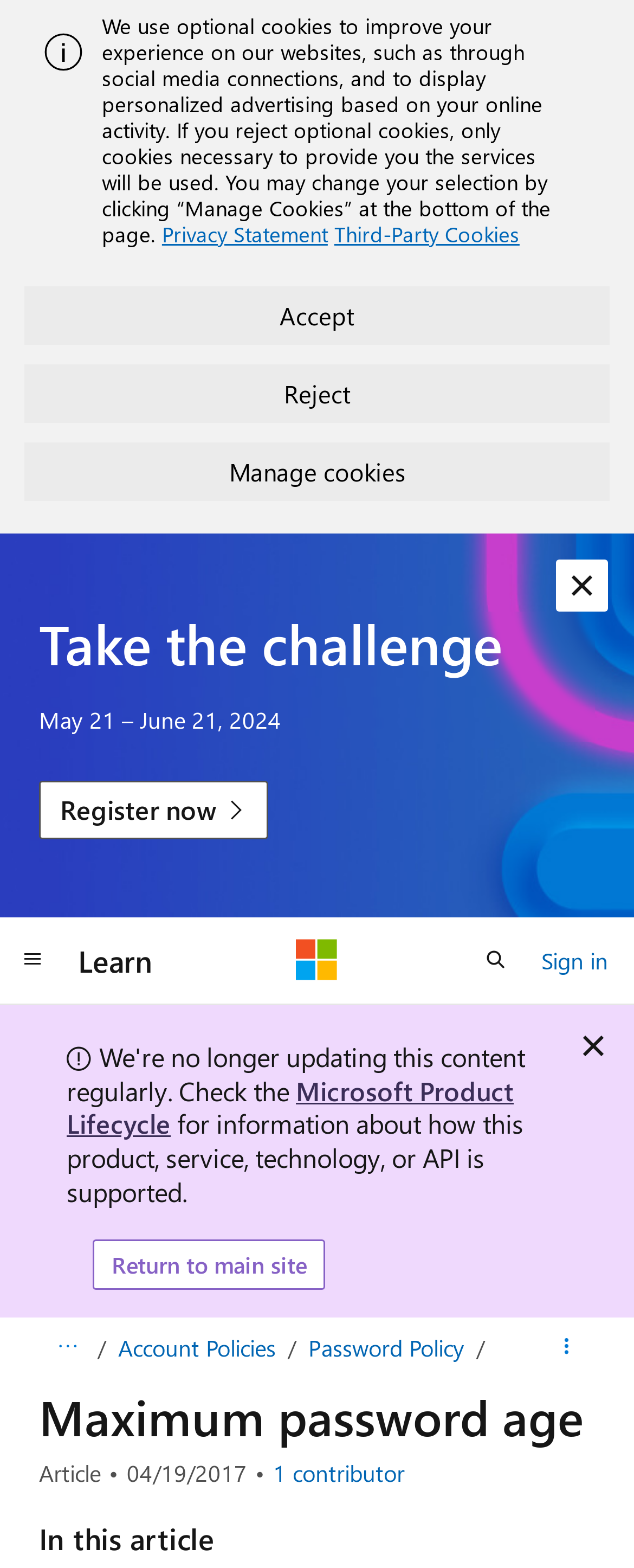Summarize the webpage with a detailed and informative caption.

This webpage is about the "Maximum password age" security policy setting, providing information on best practices, location, values, policy management, and security considerations.

At the top of the page, there is an alert section with an image and a static text describing the use of optional cookies. Below this section, there are three buttons: "Accept", "Reject", and "Manage cookies". 

On the left side of the page, there is a navigation menu with links to "Learn", "Microsoft", and "Sign in". There is also a search button and a button to open the global navigation.

In the main content area, there is a heading "Take the challenge" with a static text "May 21 – June 21, 2024" and a link to "Register now". Below this section, there is a heading "Maximum password age" with a static text "Article" and a time indicating the article review date. 

On the right side of the page, there are links to "Microsoft Product Lifecycle" and "Return to main site". There is also a section with links to "Account Policies" and "Password Policy". 

At the bottom of the page, there is a section with a heading "In this article" and a button to view all contributors.